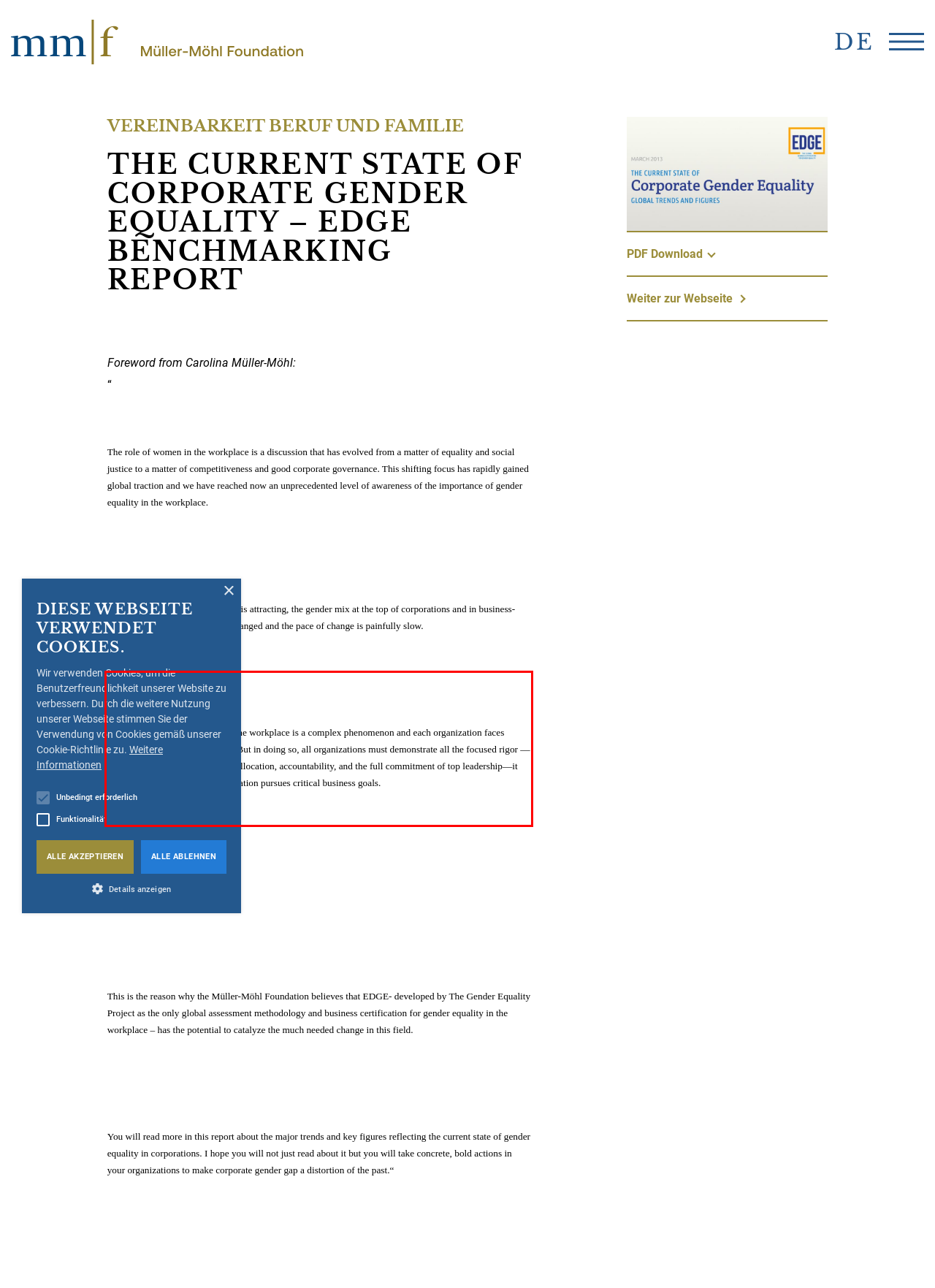By examining the provided screenshot of a webpage, recognize the text within the red bounding box and generate its text content.

Undoubtedly, gender equality in the workplace is a complex phenomenon and each organization faces unique challenges in fostering it. But in doing so, all organizations must demonstrate all the focused rigor — measurement, tracking, resource allocation, accountability, and the full commitment of top leadership—it usually displays when the organization pursues critical business goals.